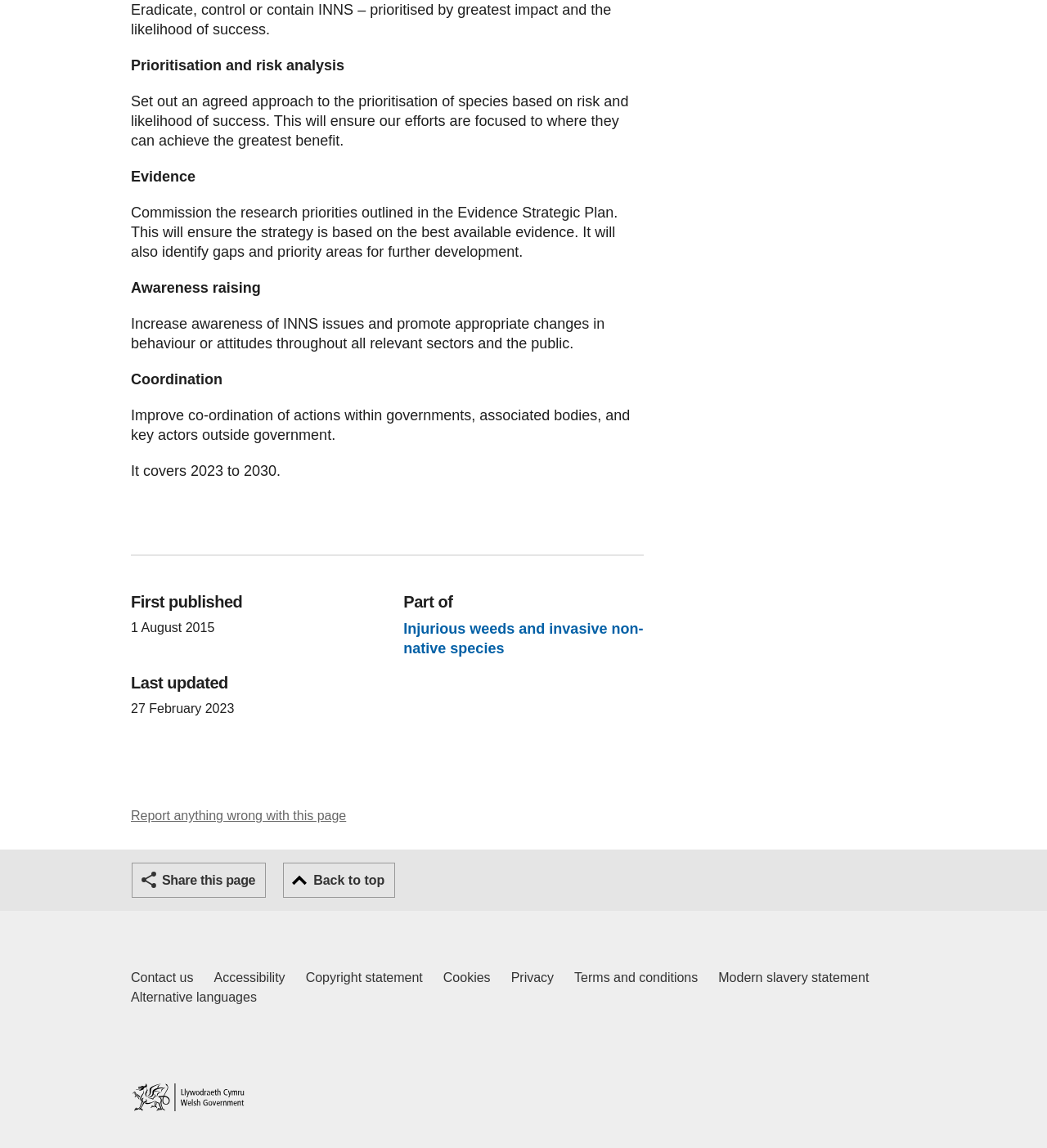What is the purpose of the 'Report anything wrong with this page' button?
Your answer should be a single word or phrase derived from the screenshot.

Report errors